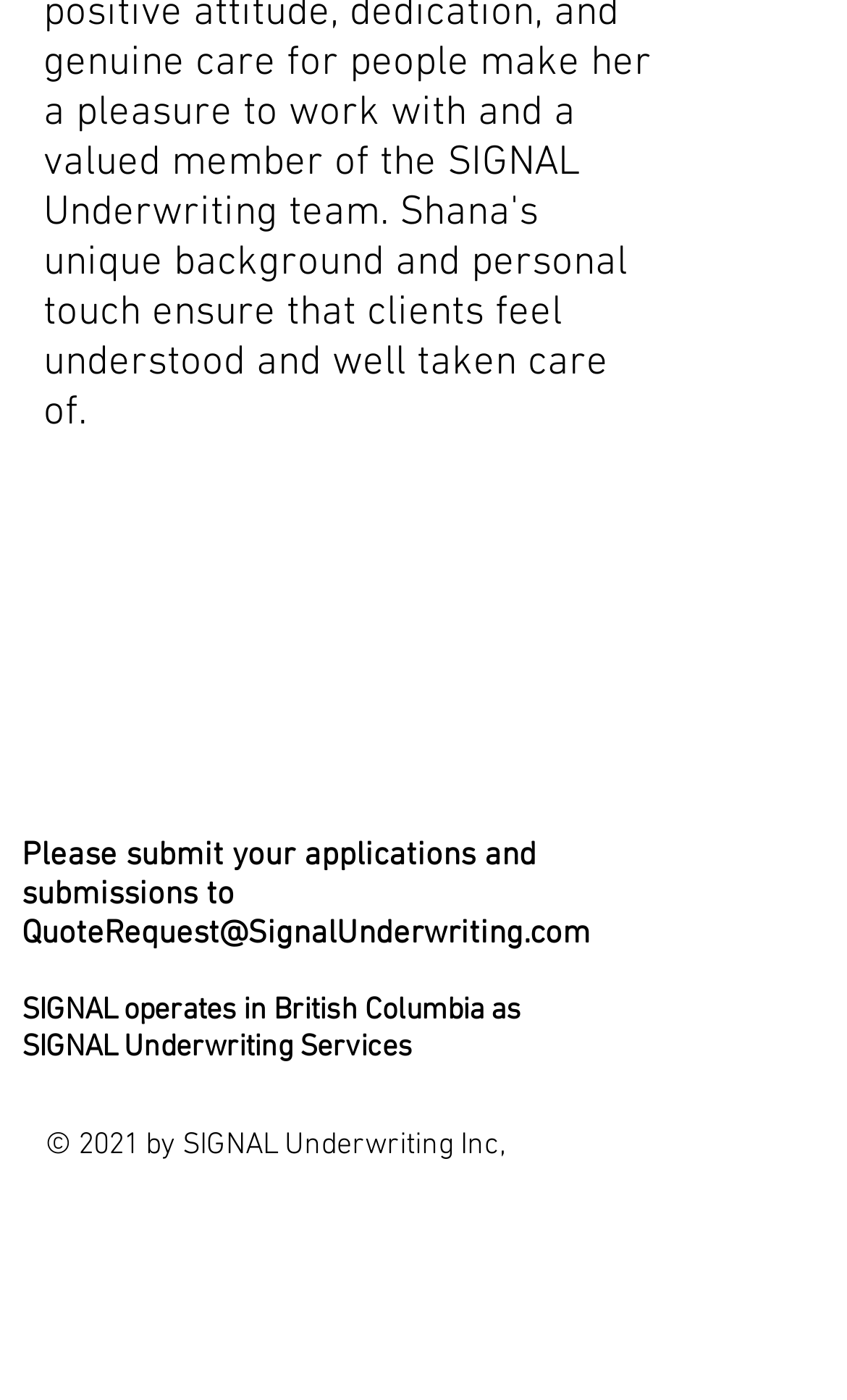Please determine the bounding box of the UI element that matches this description: aria-label="LinkedIn Basic Black". The coordinates should be given as (top-left x, top-left y, bottom-right x, bottom-right y), with all values between 0 and 1.

[0.159, 0.847, 0.249, 0.901]